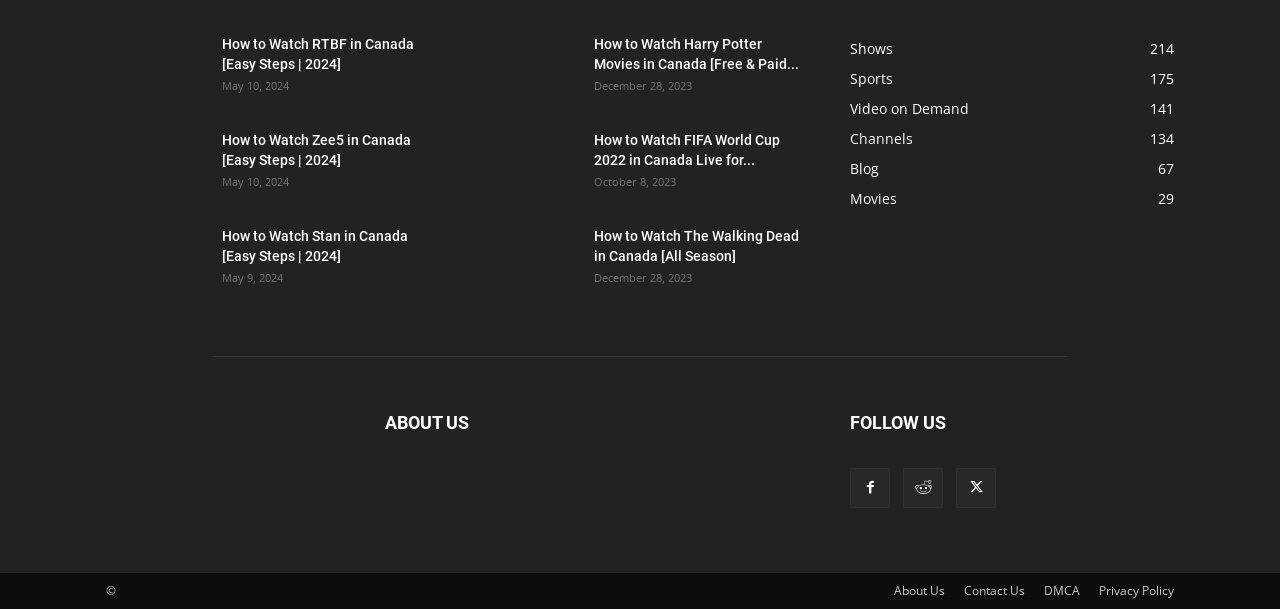Identify the bounding box coordinates for the element you need to click to achieve the following task: "Read the article about How to Watch Harry Potter Movies in Canada". Provide the bounding box coordinates as four float numbers between 0 and 1, in the form [left, top, right, bottom].

[0.464, 0.055, 0.627, 0.121]